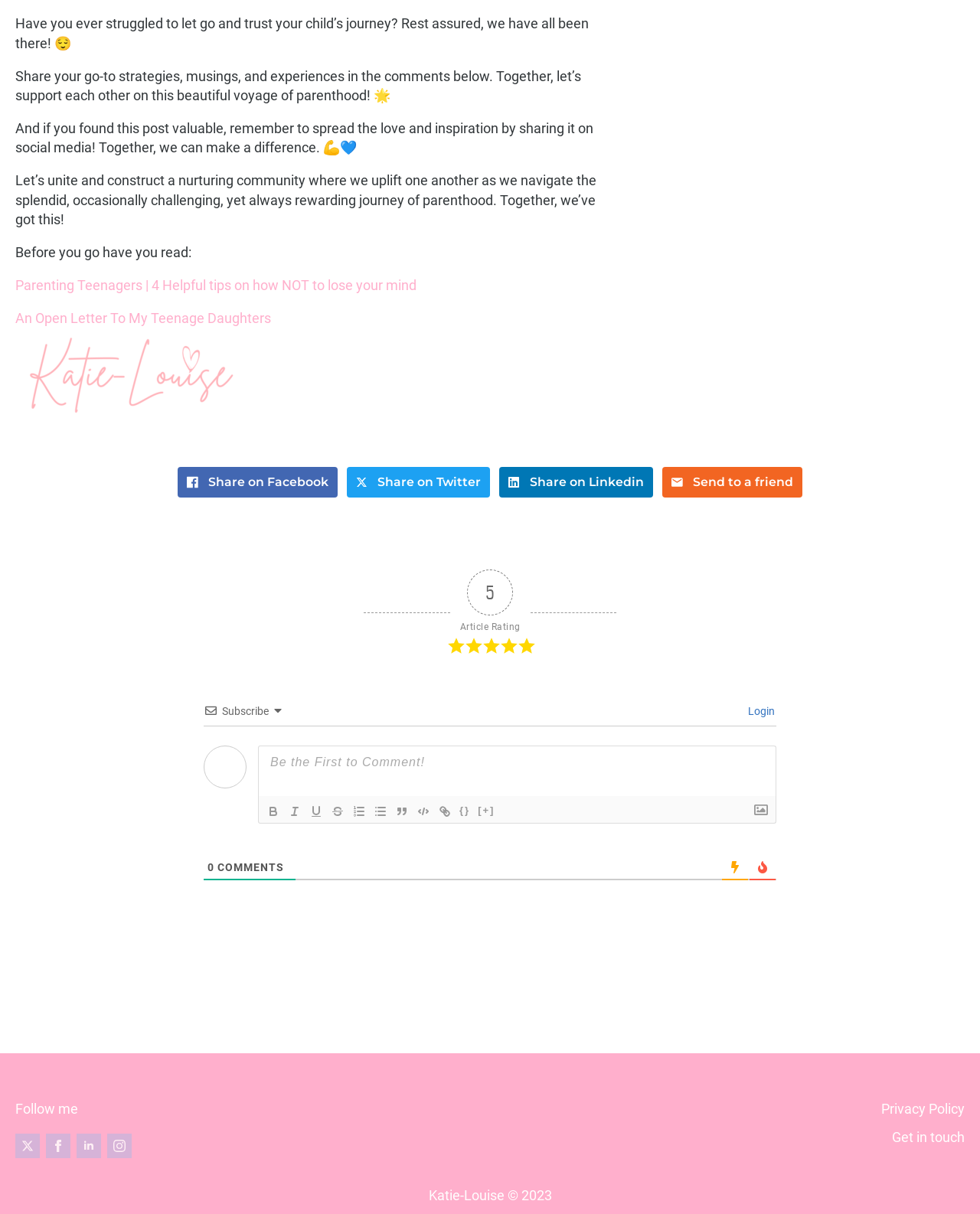Find the bounding box coordinates of the clickable region needed to perform the following instruction: "Share on Facebook". The coordinates should be provided as four float numbers between 0 and 1, i.e., [left, top, right, bottom].

[0.212, 0.391, 0.335, 0.403]